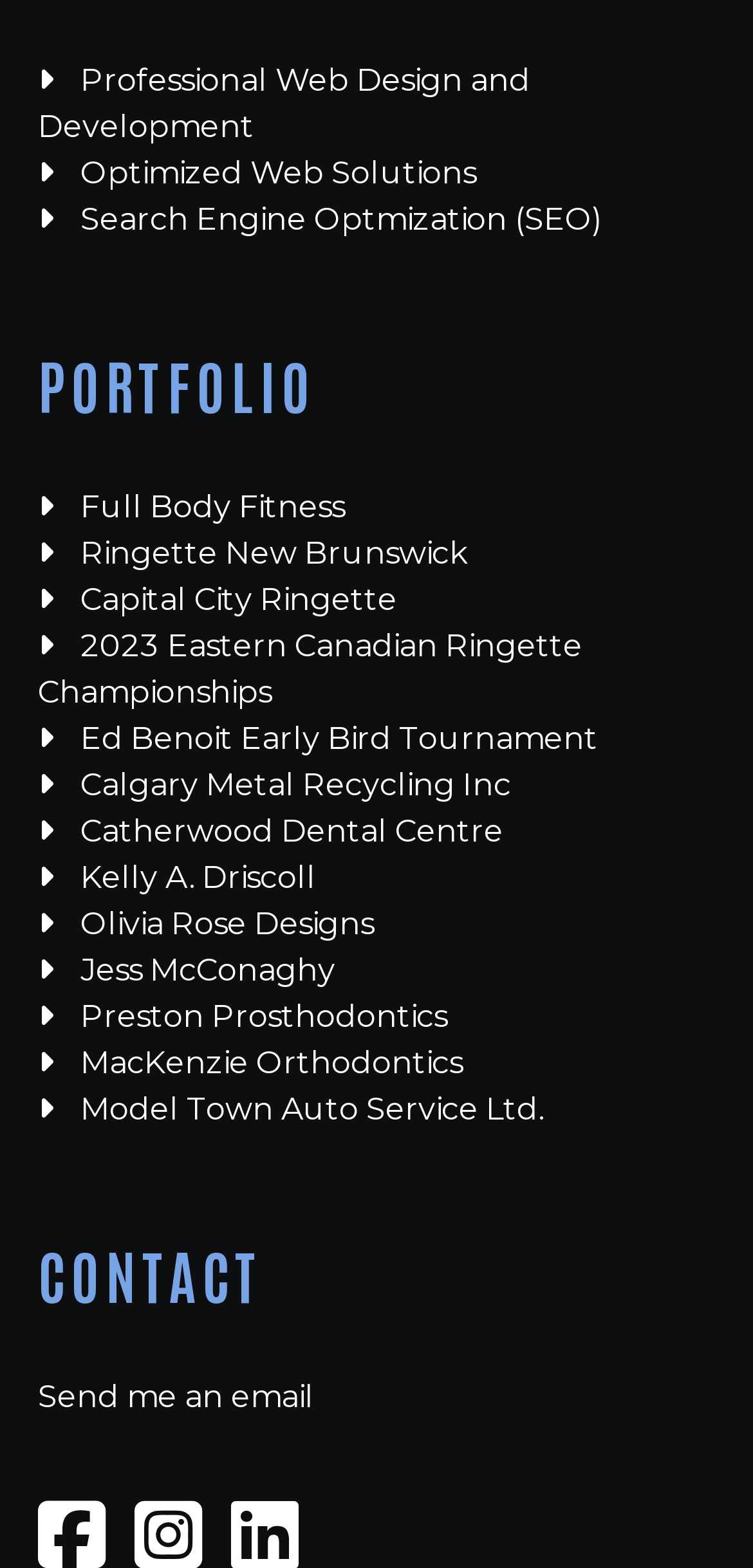Please locate the clickable area by providing the bounding box coordinates to follow this instruction: "Contact via email".

[0.05, 0.878, 0.417, 0.902]